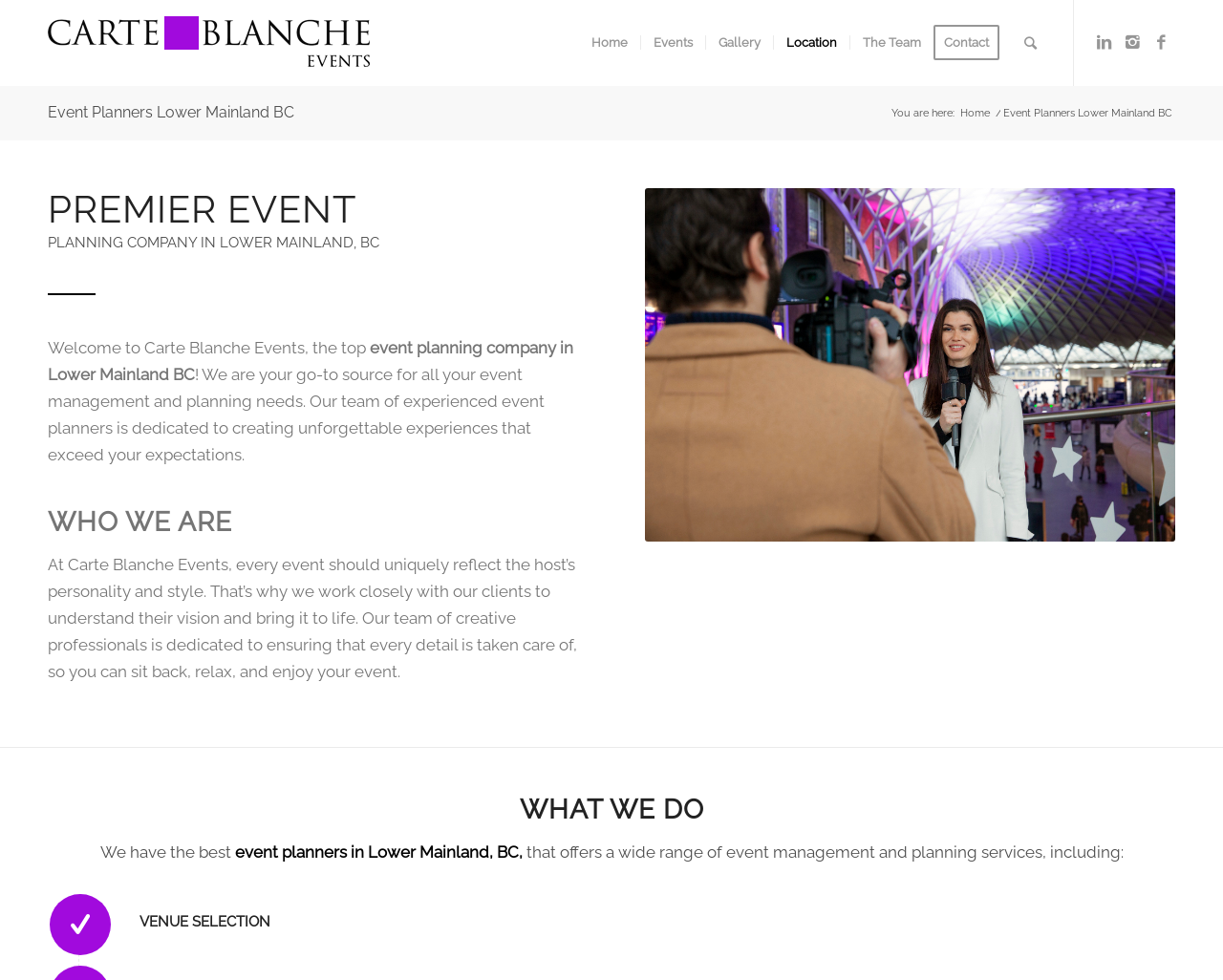For the element described, predict the bounding box coordinates as (top-left x, top-left y, bottom-right x, bottom-right y). All values should be between 0 and 1. Element description: parent_node: 2 years ago

None